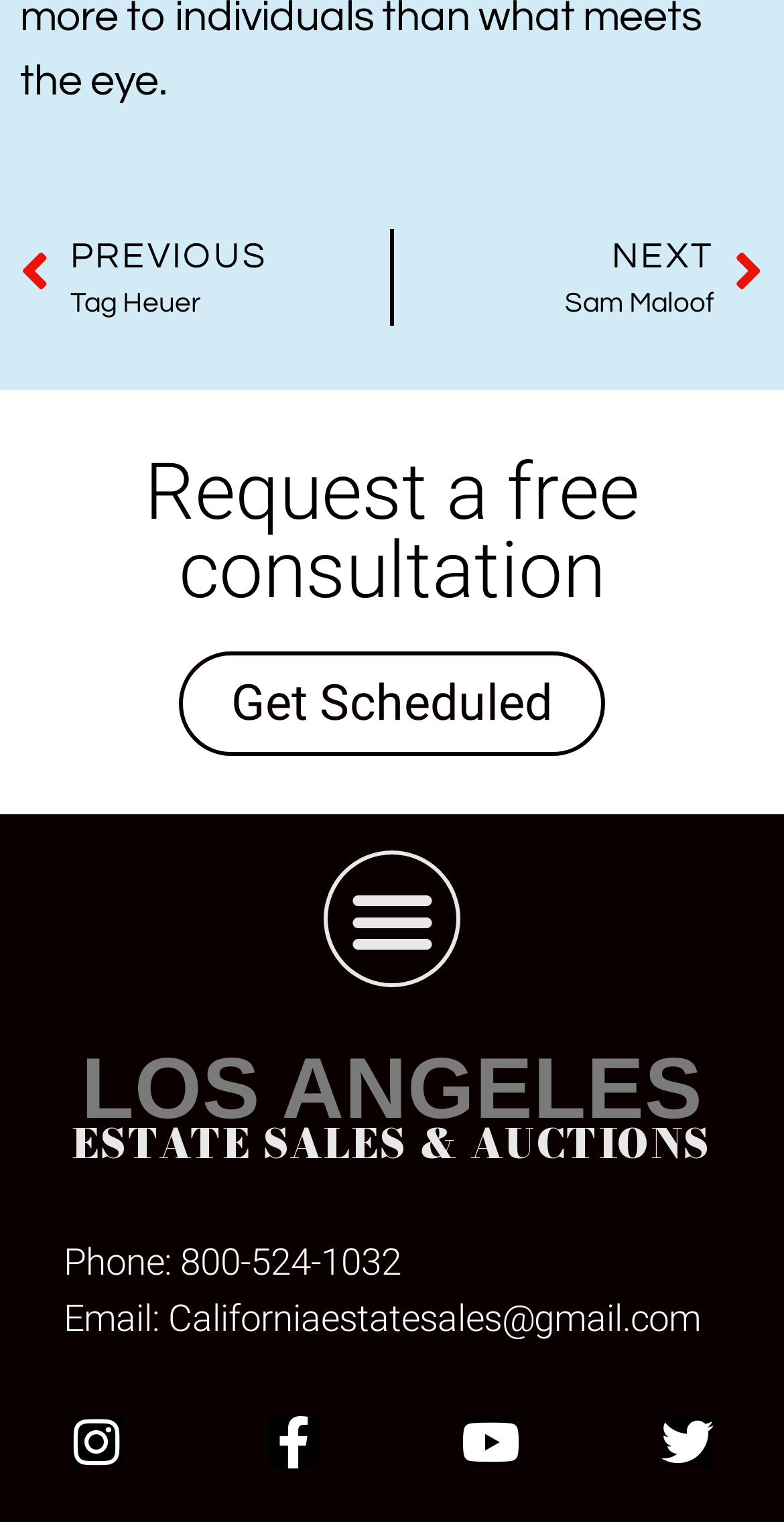What is the purpose of the 'Get Scheduled' button?
Respond to the question with a single word or phrase according to the image.

To schedule a consultation